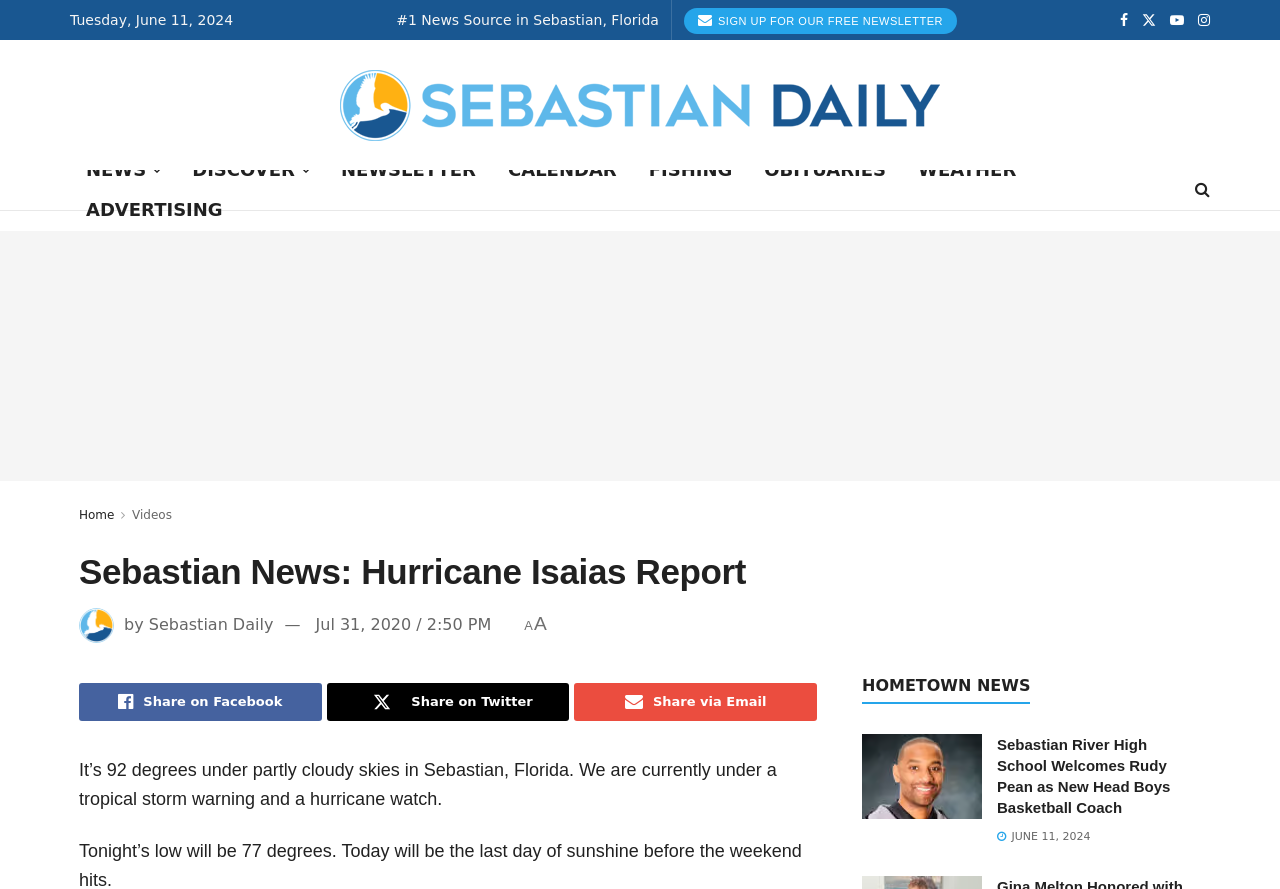Please specify the bounding box coordinates of the element that should be clicked to execute the given instruction: 'Read the news about Basketball Coach Rudy Pean'. Ensure the coordinates are four float numbers between 0 and 1, expressed as [left, top, right, bottom].

[0.673, 0.825, 0.767, 0.922]